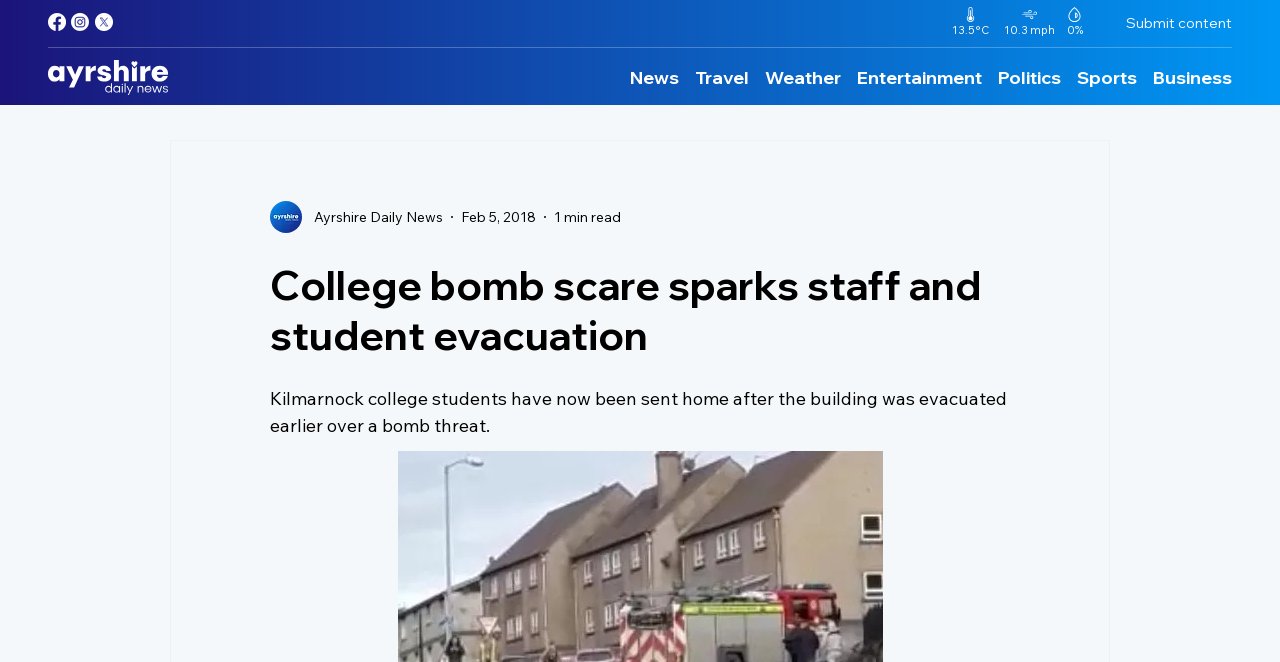What is the reason for the college evacuation?
Answer with a single word or phrase, using the screenshot for reference.

bomb threat